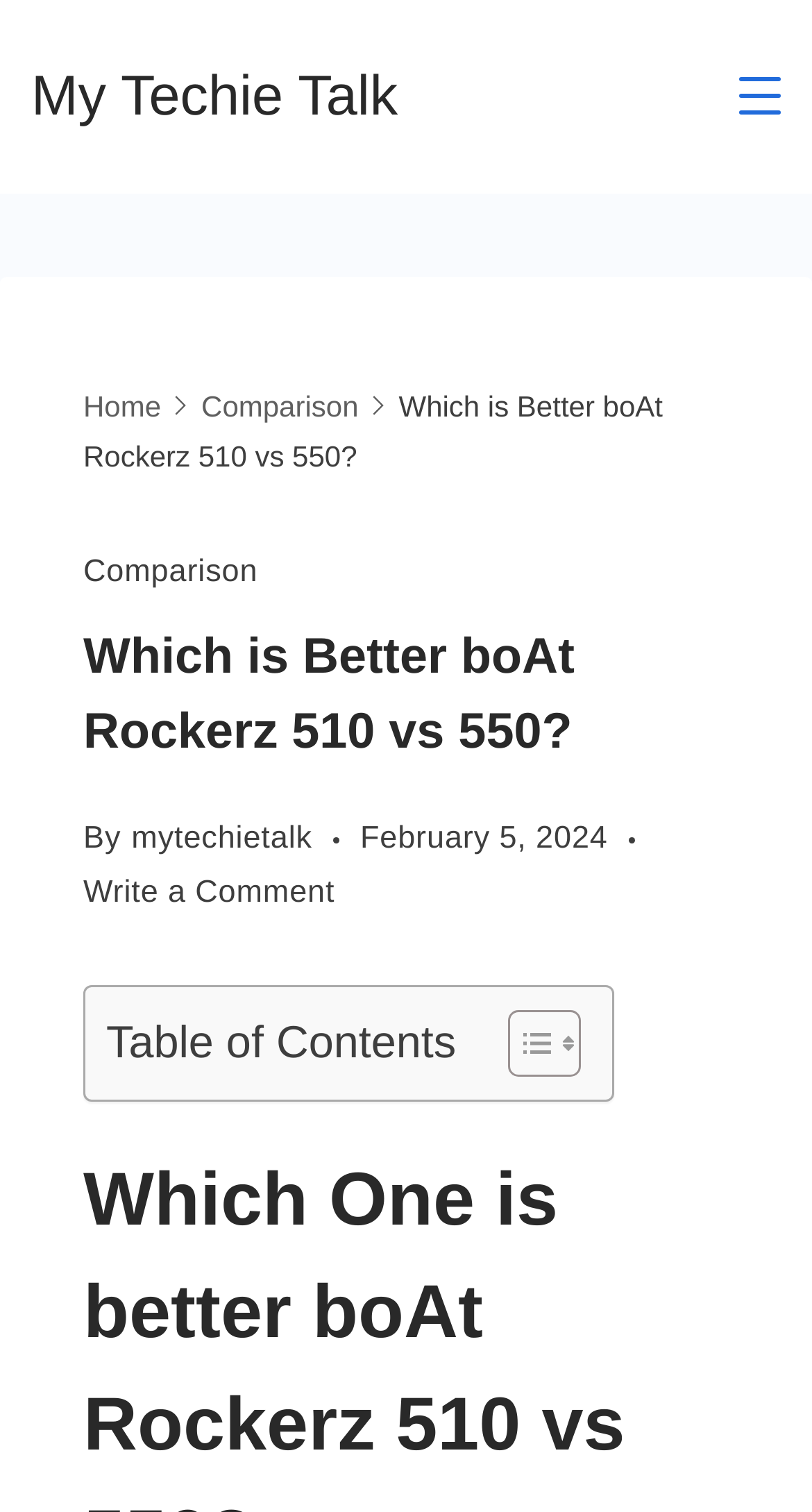What is the purpose of the 'Toggle Table of Content' button?
Use the information from the image to give a detailed answer to the question.

The 'Toggle Table of Content' button is likely used to toggle the visibility of the table of contents, allowing users to easily navigate the webpage's content.